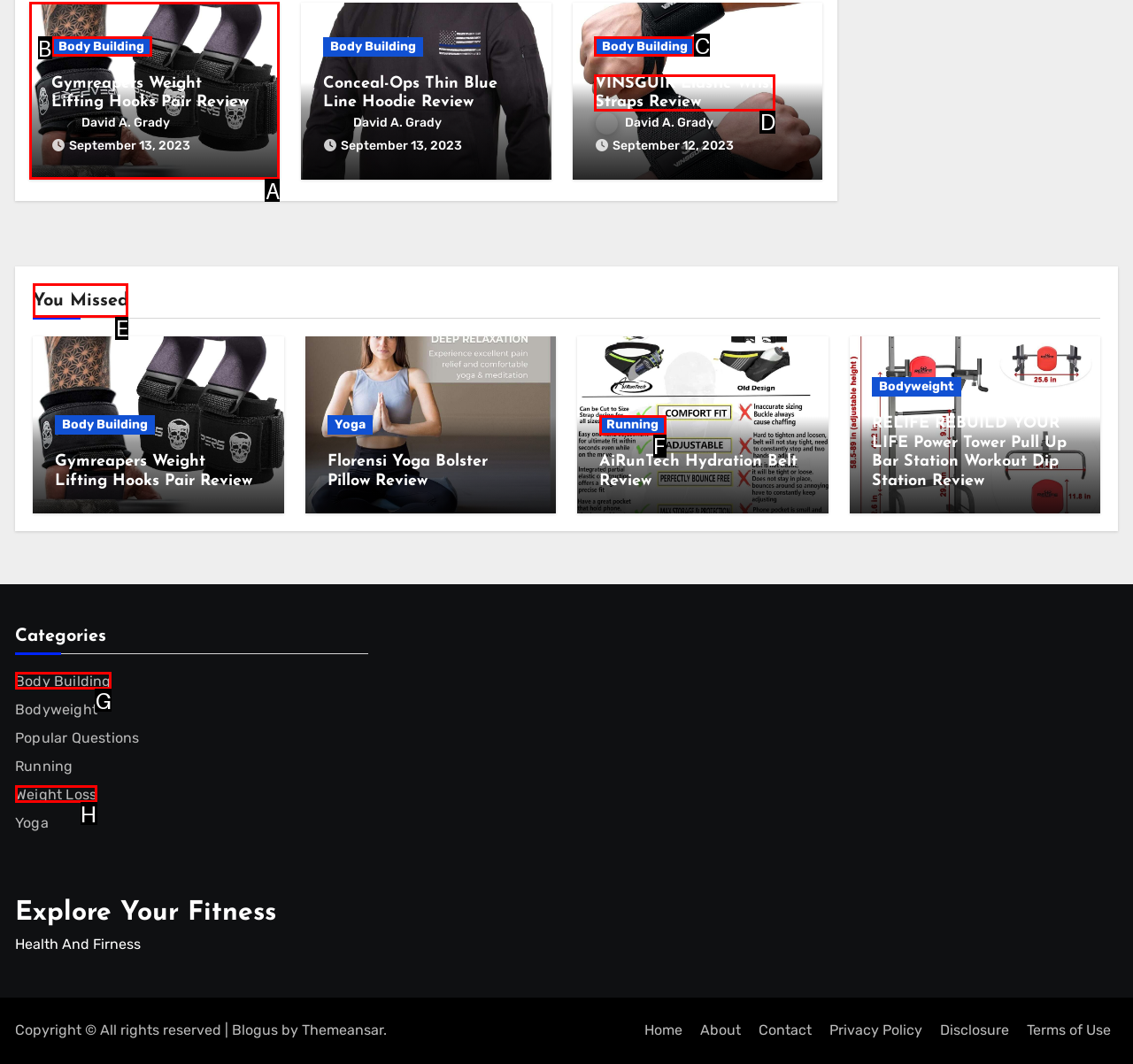From the options shown in the screenshot, tell me which lettered element I need to click to complete the task: Explore 'You Missed' section.

E